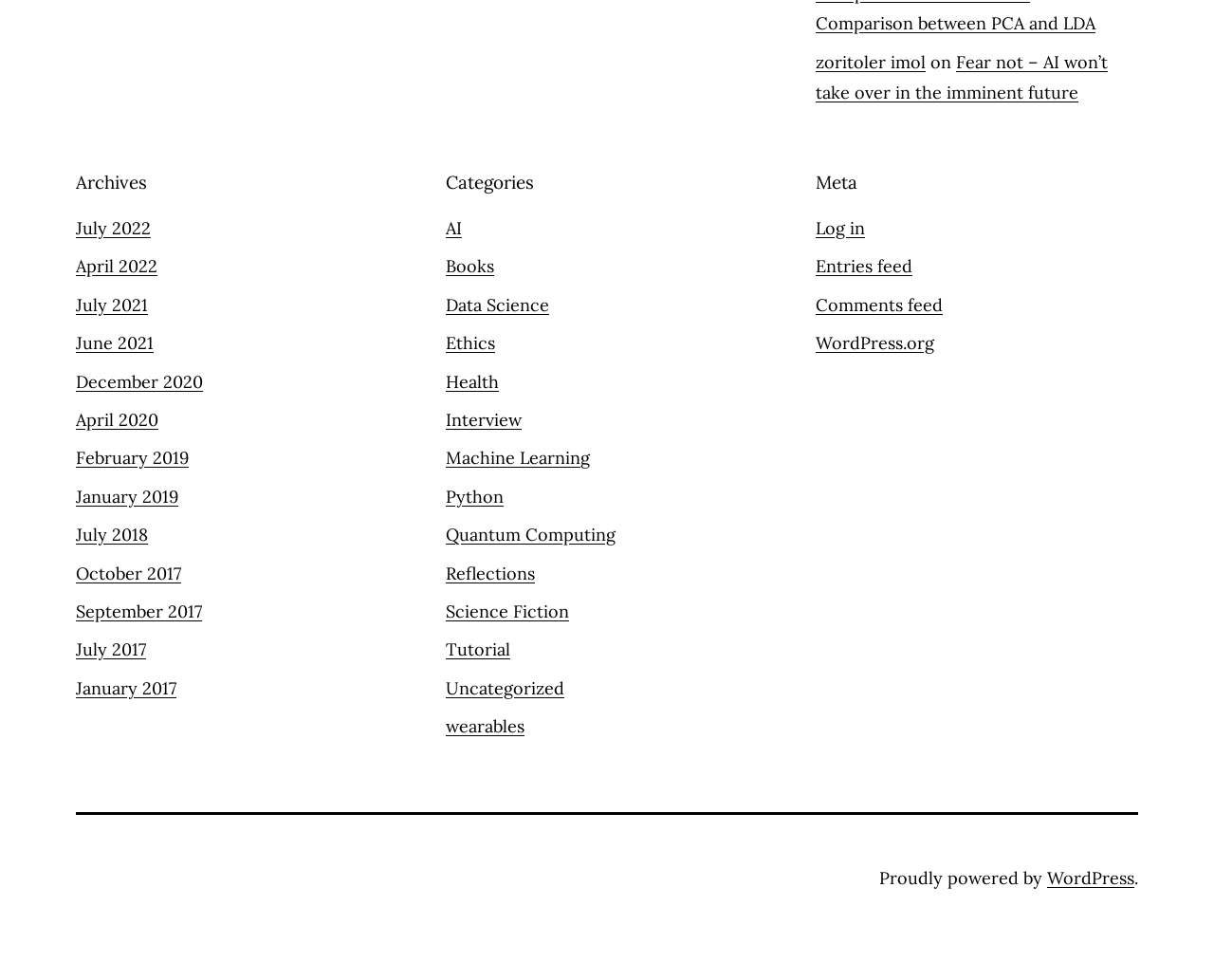Find the bounding box coordinates of the area that needs to be clicked in order to achieve the following instruction: "Log in". The coordinates should be specified as four float numbers between 0 and 1, i.e., [left, top, right, bottom].

[0.672, 0.222, 0.712, 0.244]